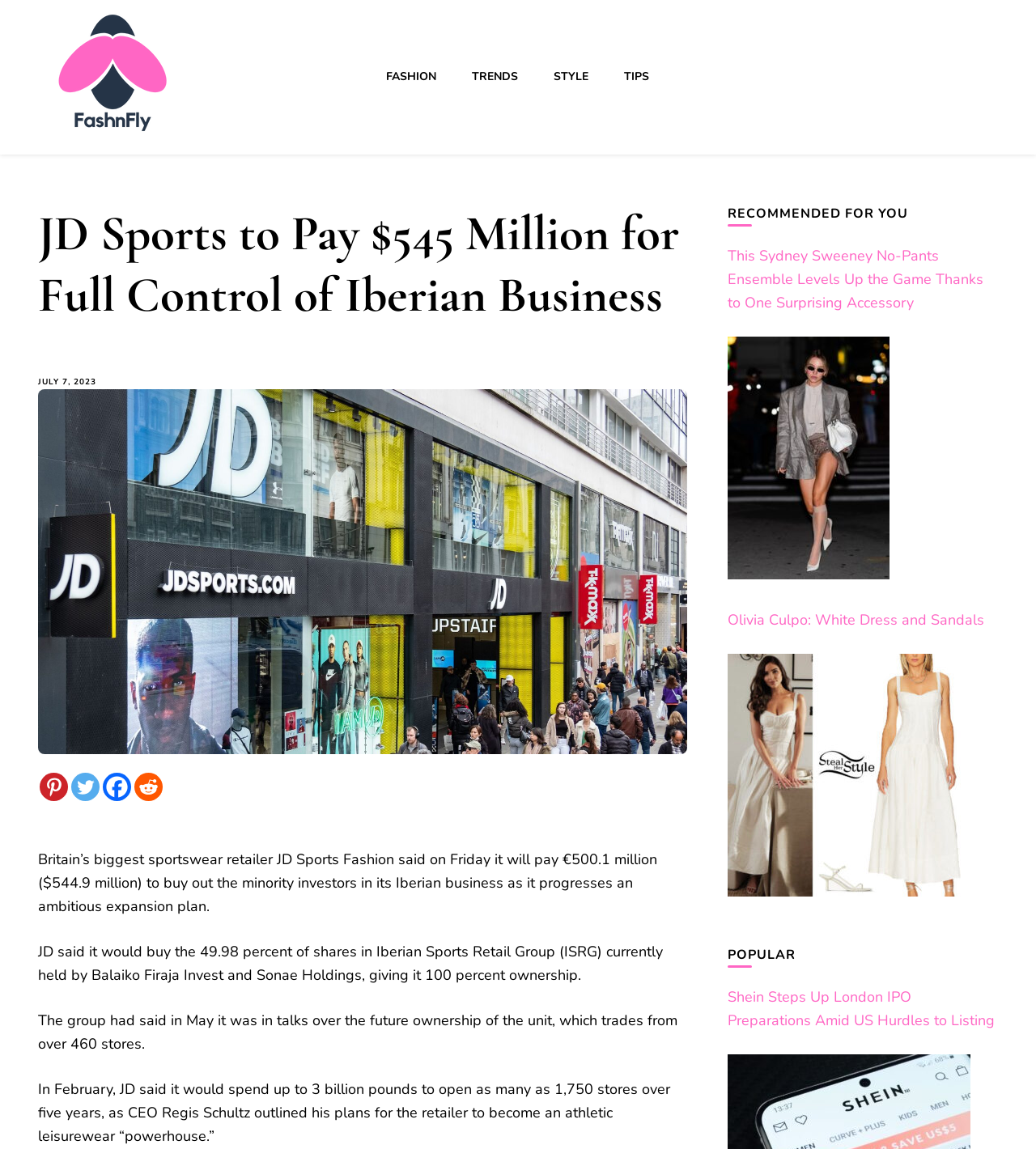Identify the bounding box coordinates for the UI element described as: "Tips".

[0.603, 0.06, 0.627, 0.073]